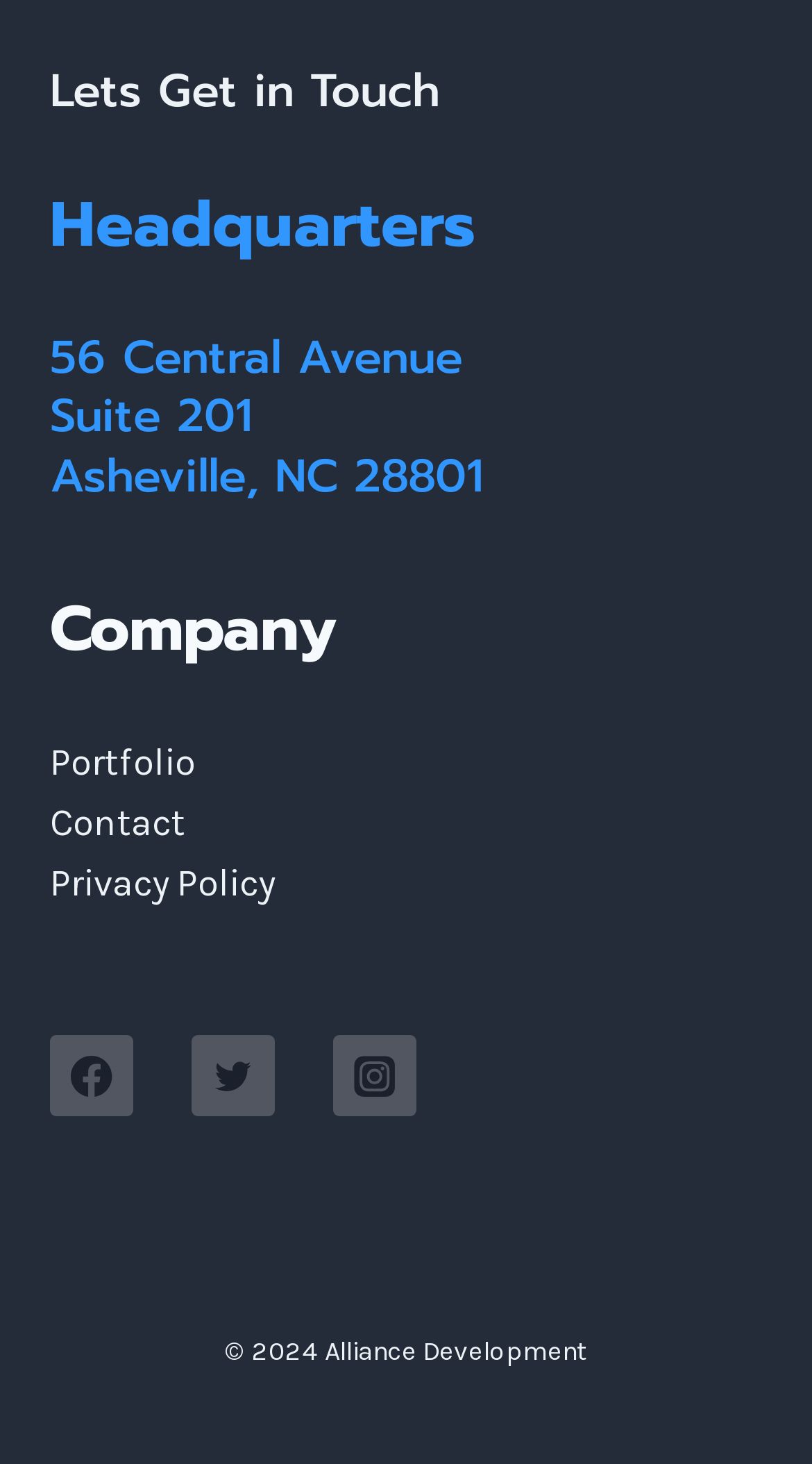Predict the bounding box coordinates for the UI element described as: "Privacy Policy". The coordinates should be four float numbers between 0 and 1, presented as [left, top, right, bottom].

[0.062, 0.588, 0.338, 0.619]